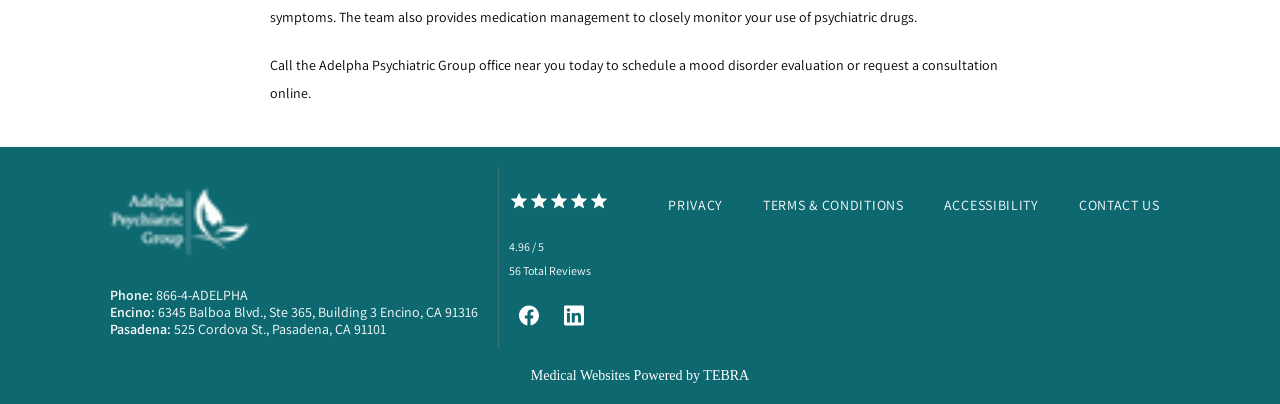Find the bounding box coordinates for the element described here: "Terms & Conditions".

[0.596, 0.486, 0.706, 0.53]